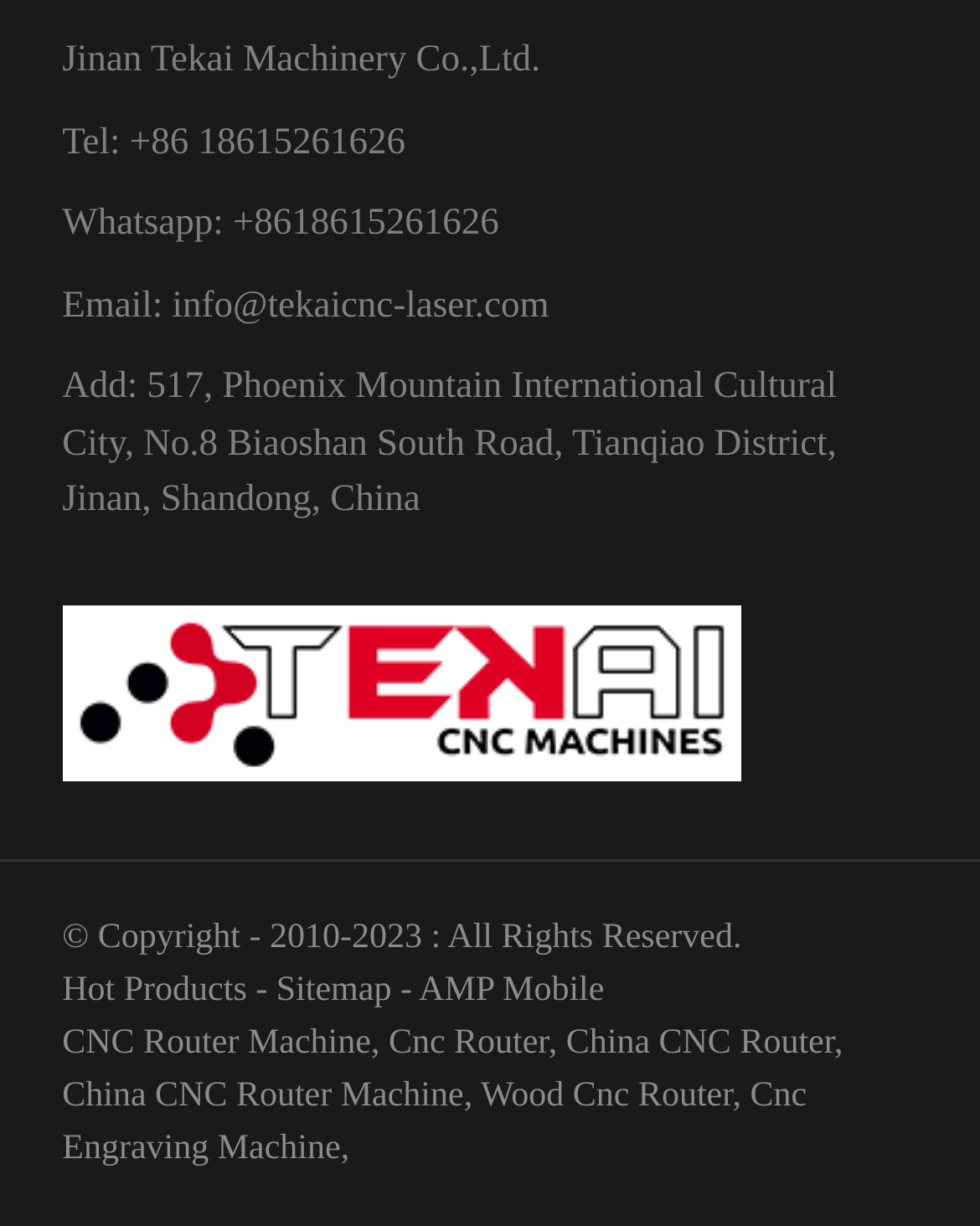Locate the UI element described by info@tekaicnc-laser.com and provide its bounding box coordinates. Use the format (top-left x, top-left y, bottom-right x, bottom-right y) with all values as floating point numbers between 0 and 1.

[0.176, 0.233, 0.56, 0.266]